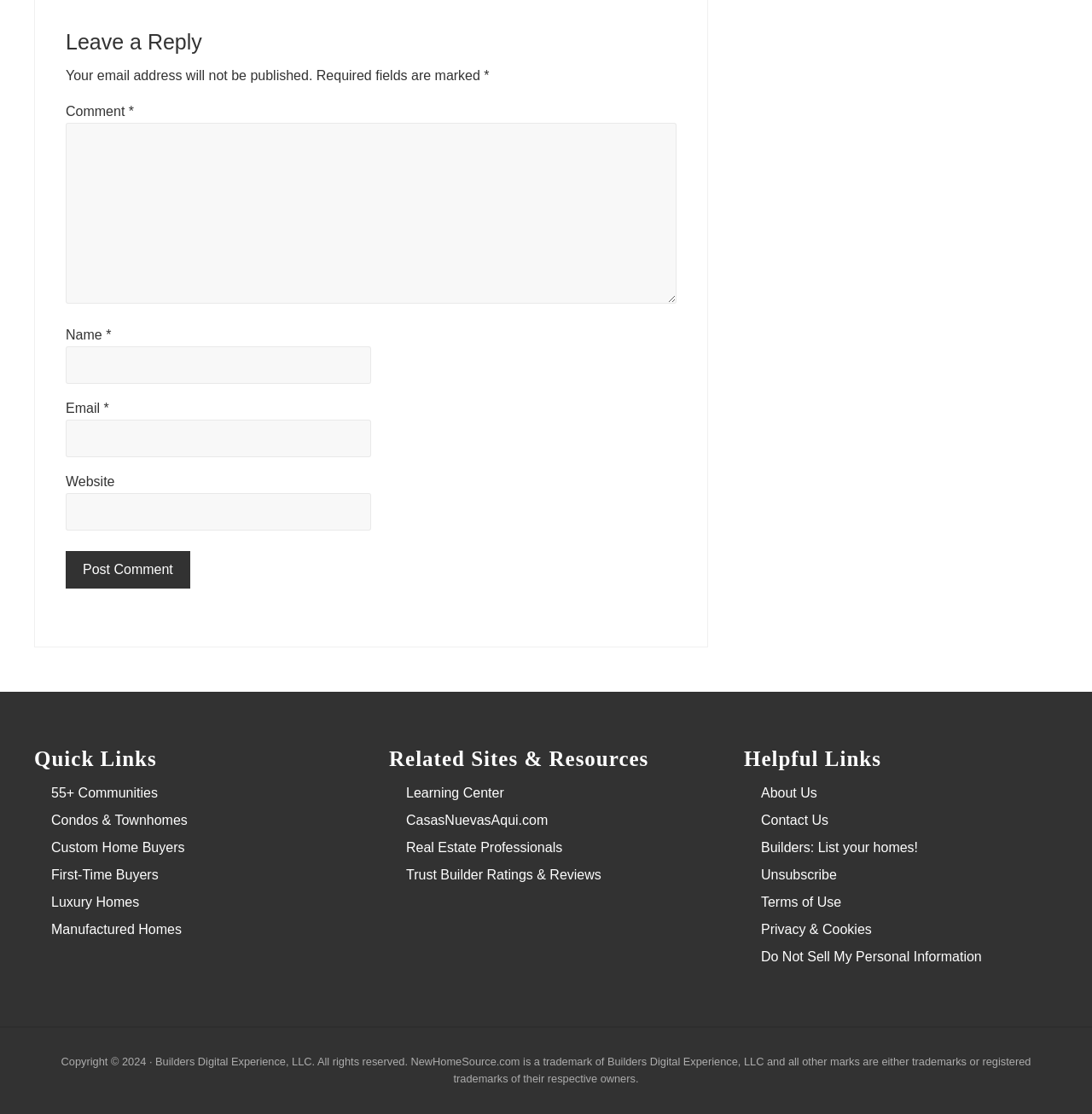Given the element description "CasasNuevasAqui.com" in the screenshot, predict the bounding box coordinates of that UI element.

[0.372, 0.729, 0.502, 0.742]